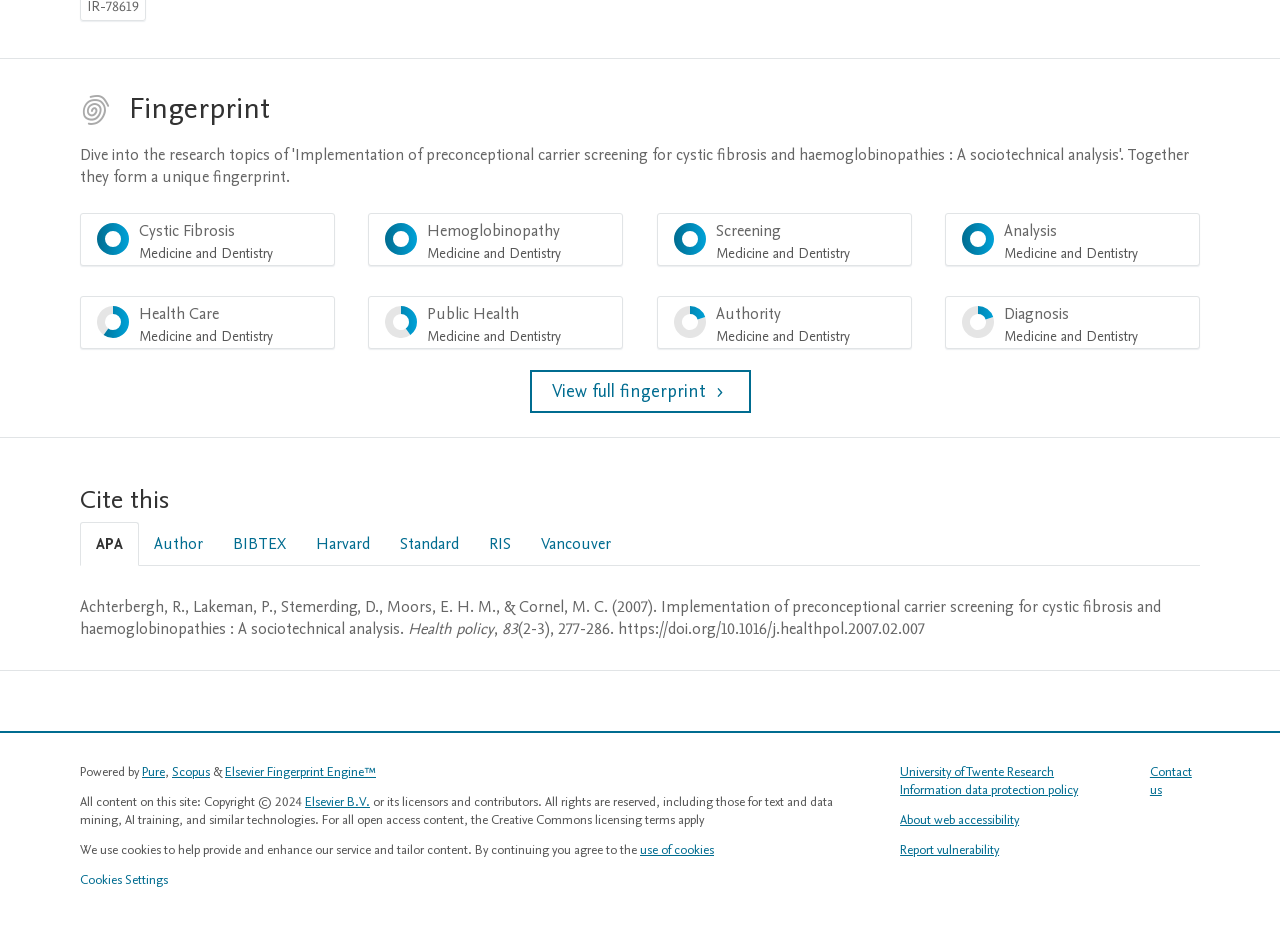Bounding box coordinates are specified in the format (top-left x, top-left y, bottom-right x, bottom-right y). All values are floating point numbers bounded between 0 and 1. Please provide the bounding box coordinate of the region this sentence describes: ICP Registration Number: 16066560

None